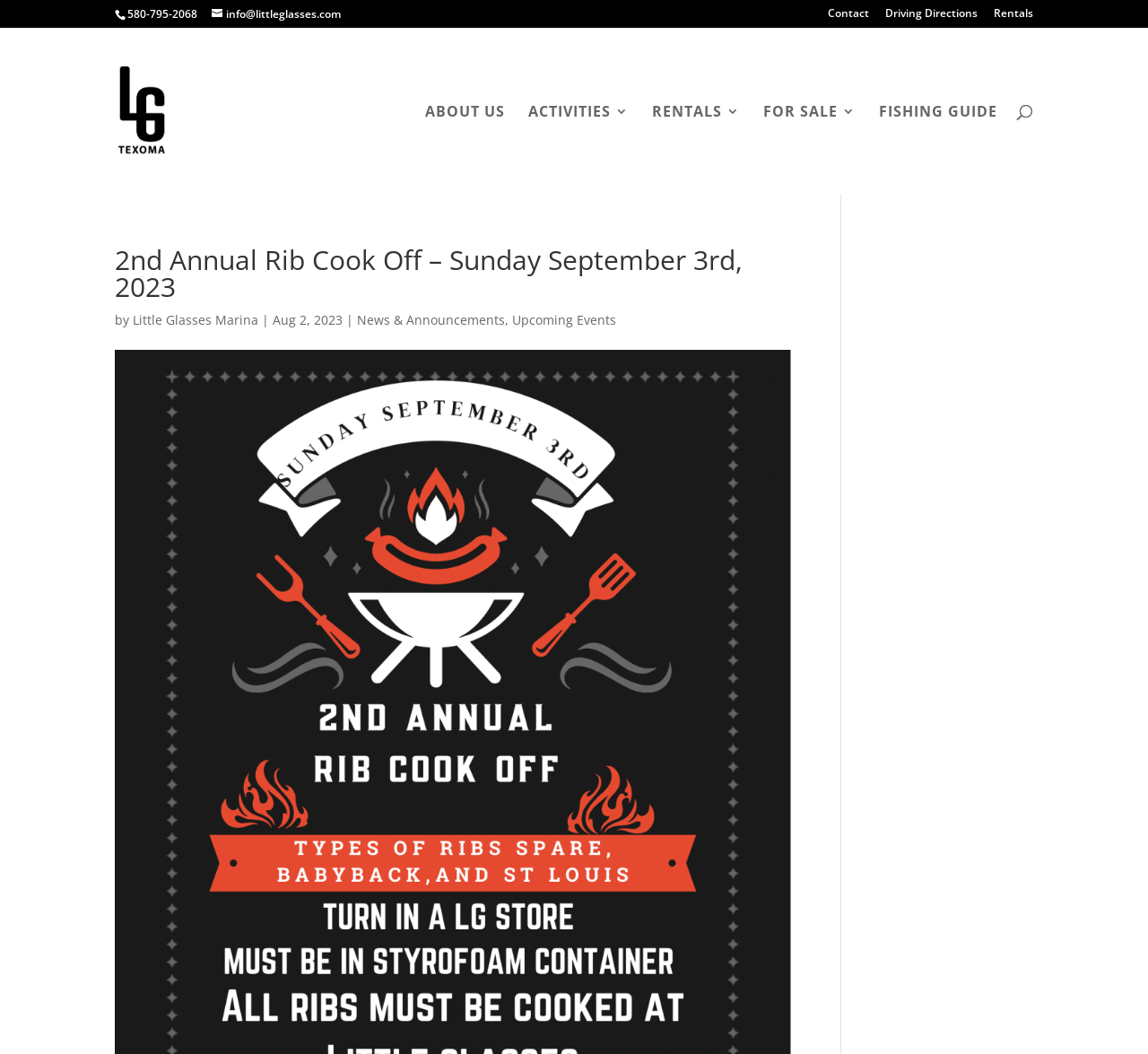Provide a single word or phrase answer to the question: 
What are the main categories on the webpage?

ABOUT US, ACTIVITIES, RENTALS, FOR SALE, FISHING GUIDE